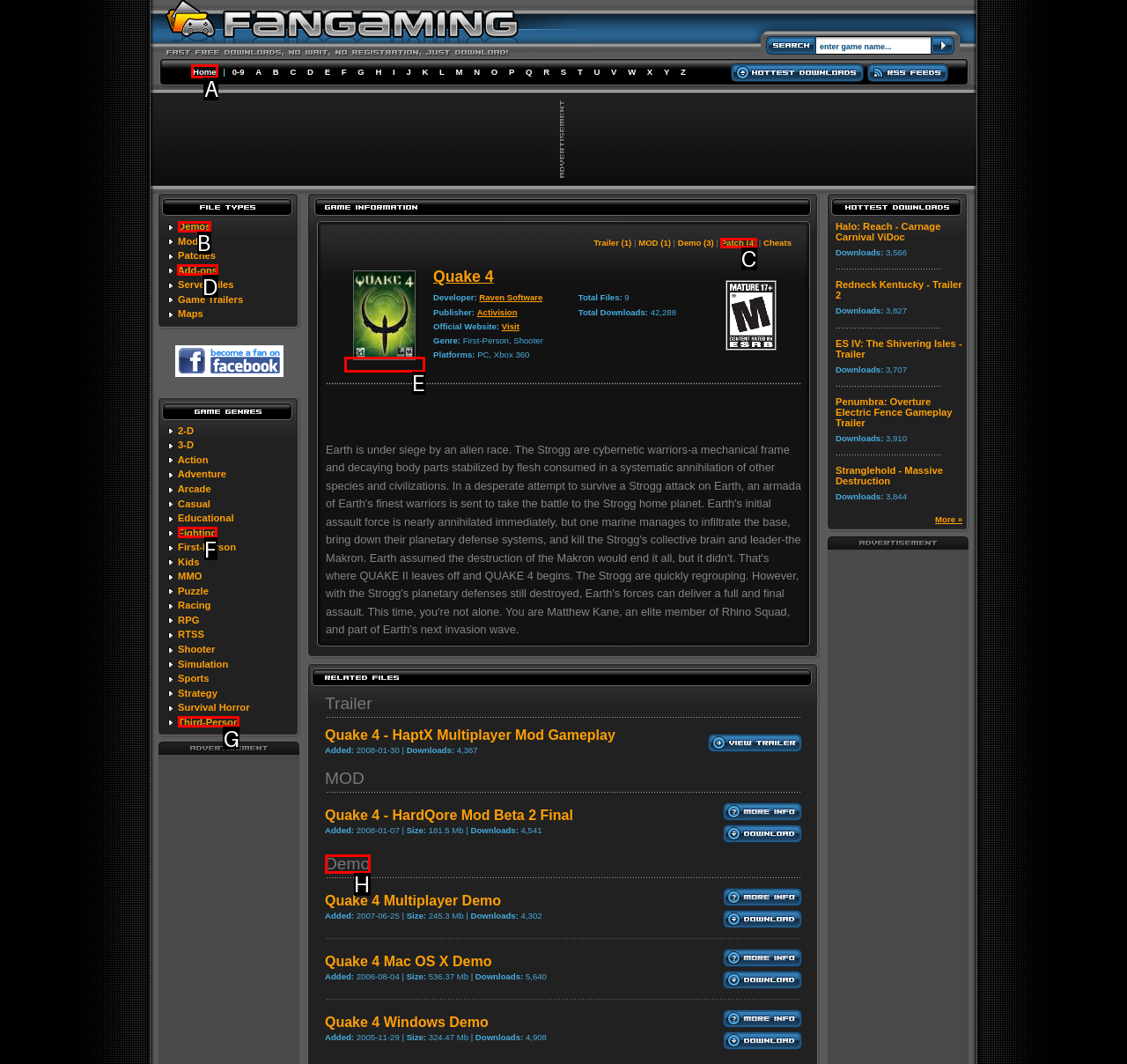Tell me which UI element to click to fulfill the given task: View demos. Respond with the letter of the correct option directly.

B